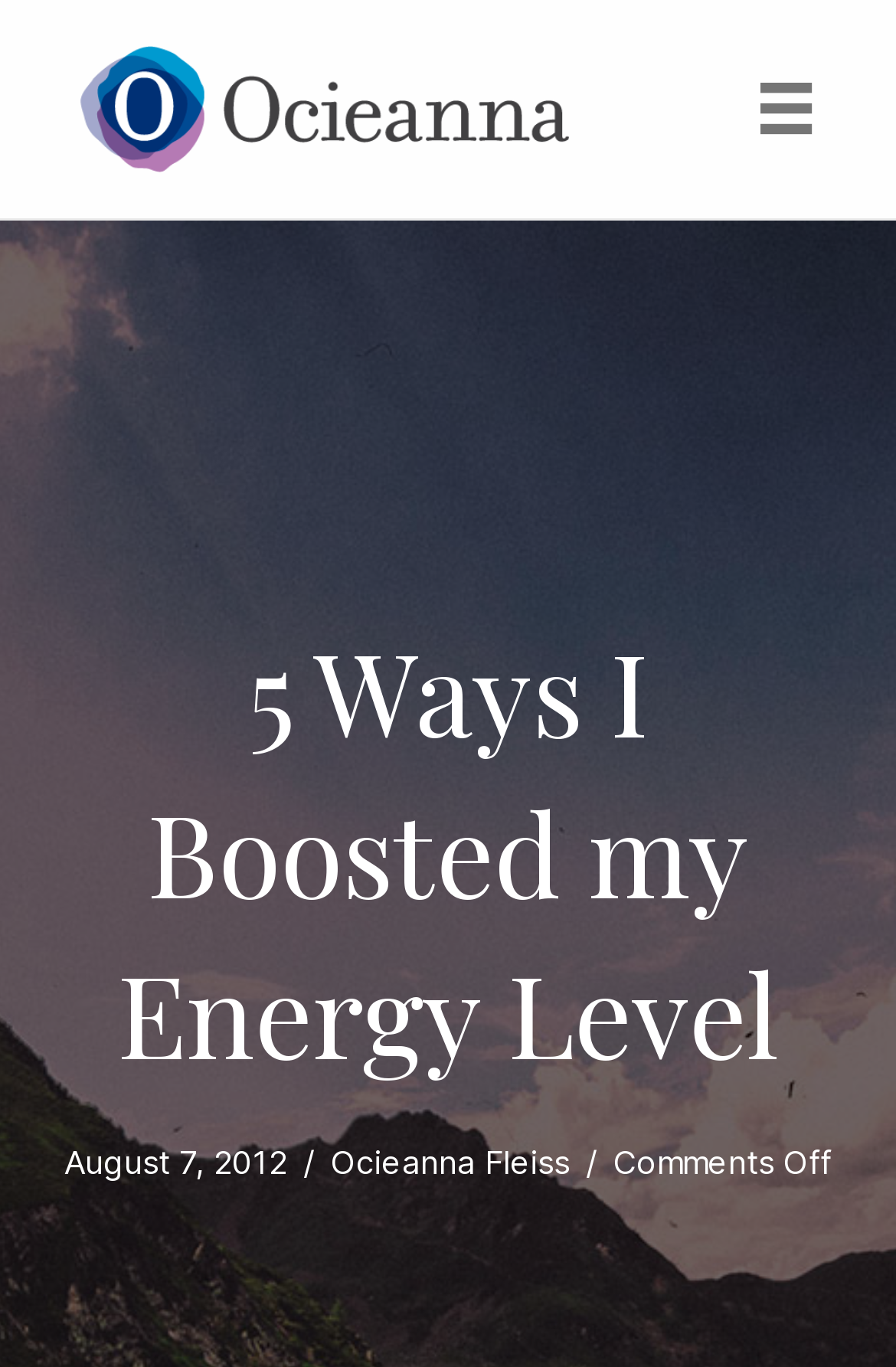Is there a menu button on the webpage?
Please craft a detailed and exhaustive response to the question.

I found a button element with the text 'Menu' which indicates that there is a menu button on the webpage. This button is located at the top-right corner of the webpage.